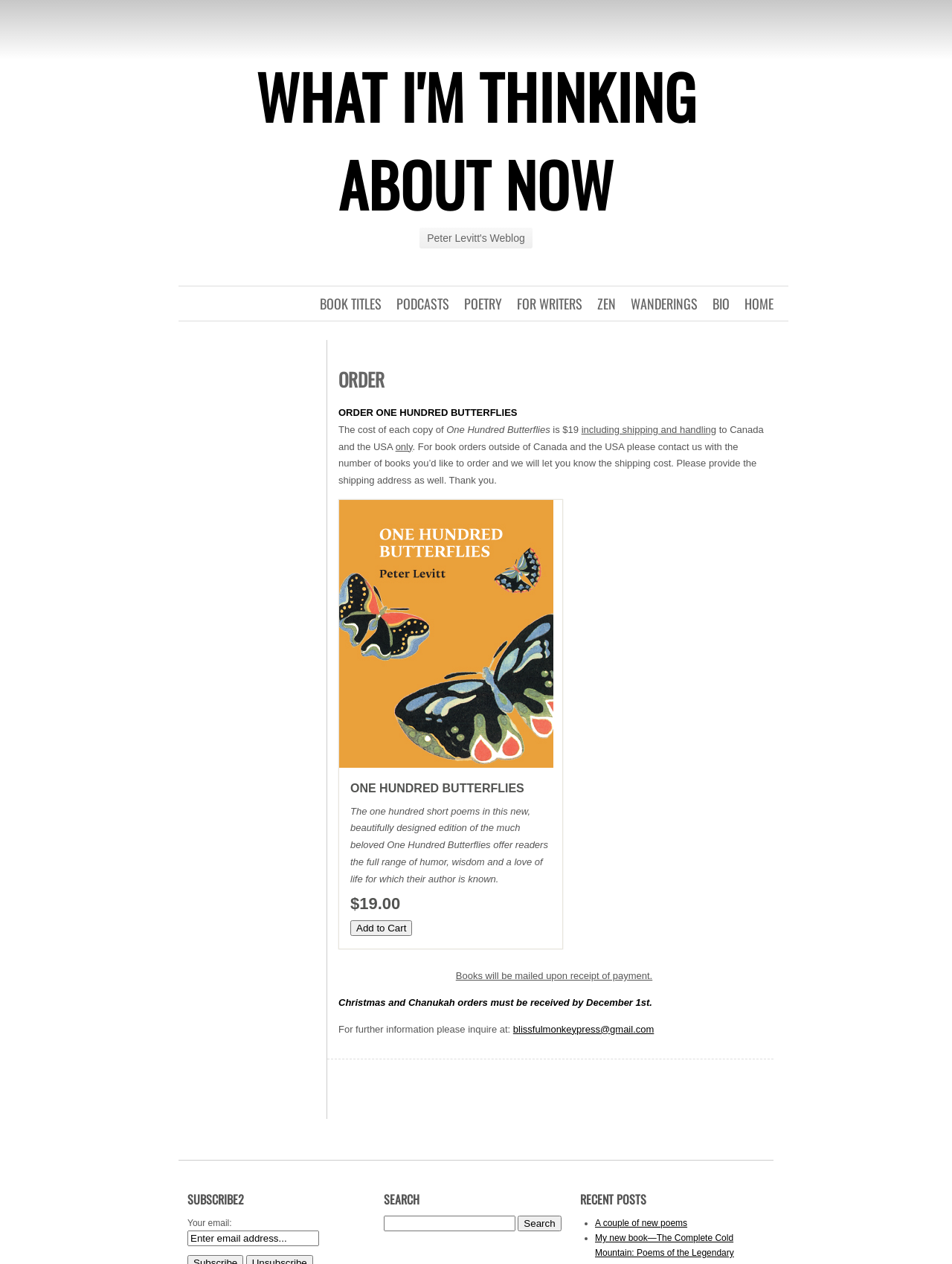Determine the bounding box coordinates for the HTML element described here: "A couple of new poems".

[0.625, 0.964, 0.722, 0.972]